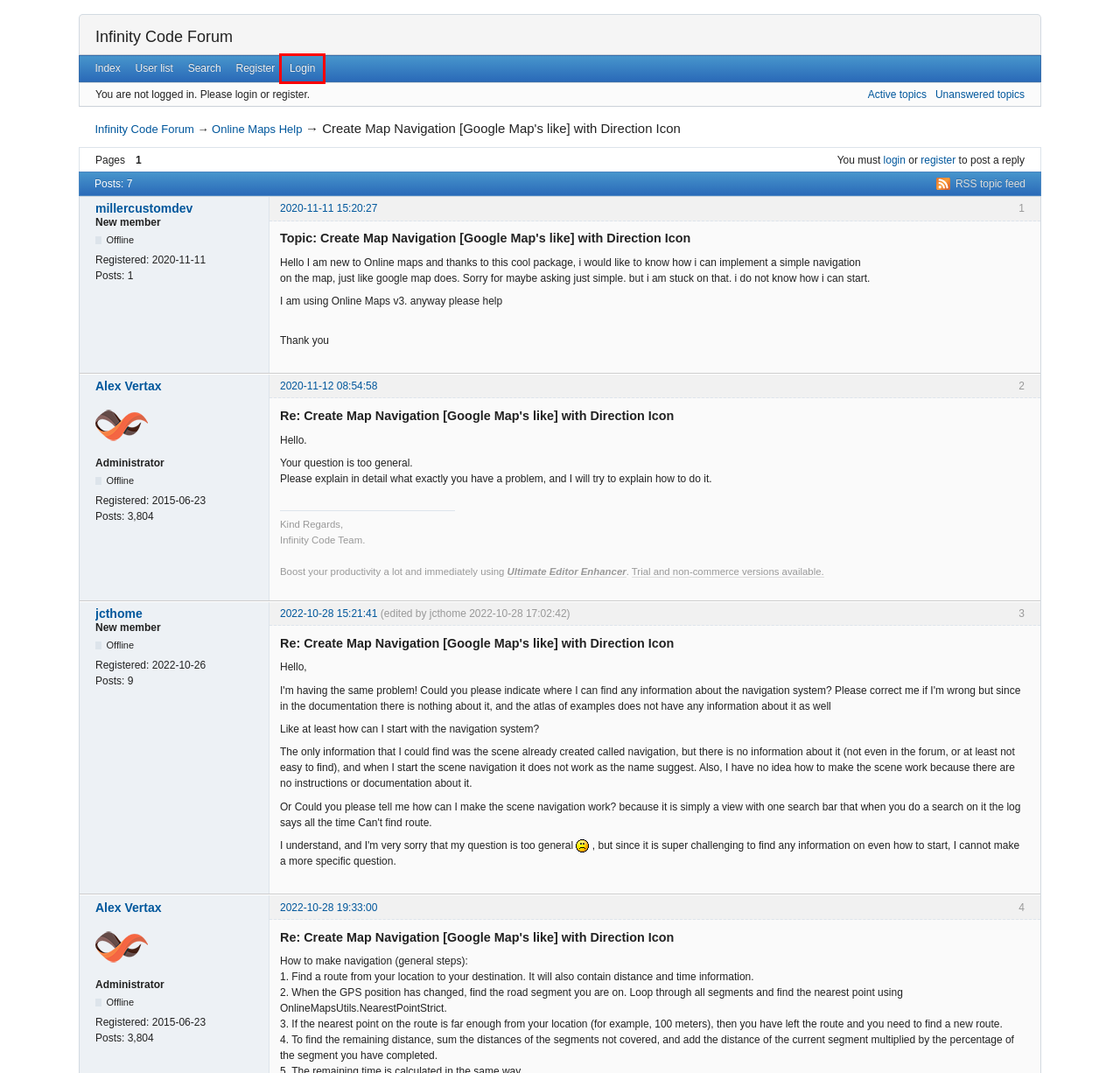You see a screenshot of a webpage with a red bounding box surrounding an element. Pick the webpage description that most accurately represents the new webpage after interacting with the element in the red bounding box. The options are:
A. Register at Infinity Code Forum — Infinity Code Forum
B. Infinity Code Forum
C. Ultimate Editor Enhancer | Utilities Tools | Unity Asset Store
D. Online Maps Help (Page 1) — Infinity Code Forum
E. User list (Page 1) — Infinity Code Forum
F. Trial / Non-Commerce version of Ultimate Editor Enhancer | Infinity Code
G. Unanswered topics (Page 1) — Infinity Code Forum
H. Login to Infinity Code Forum — Infinity Code Forum

H